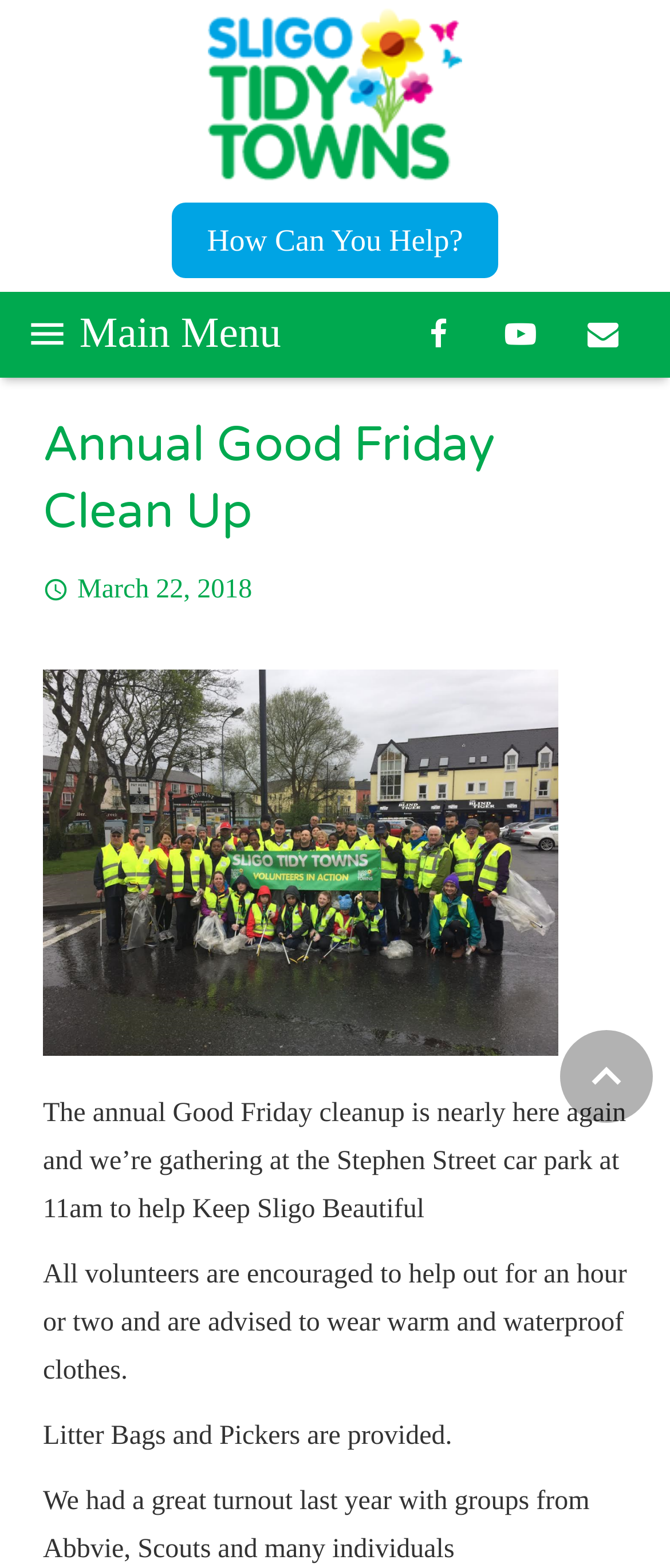Pinpoint the bounding box coordinates of the clickable element to carry out the following instruction: "Click the 'About Us' link."

[0.013, 0.291, 0.987, 0.342]